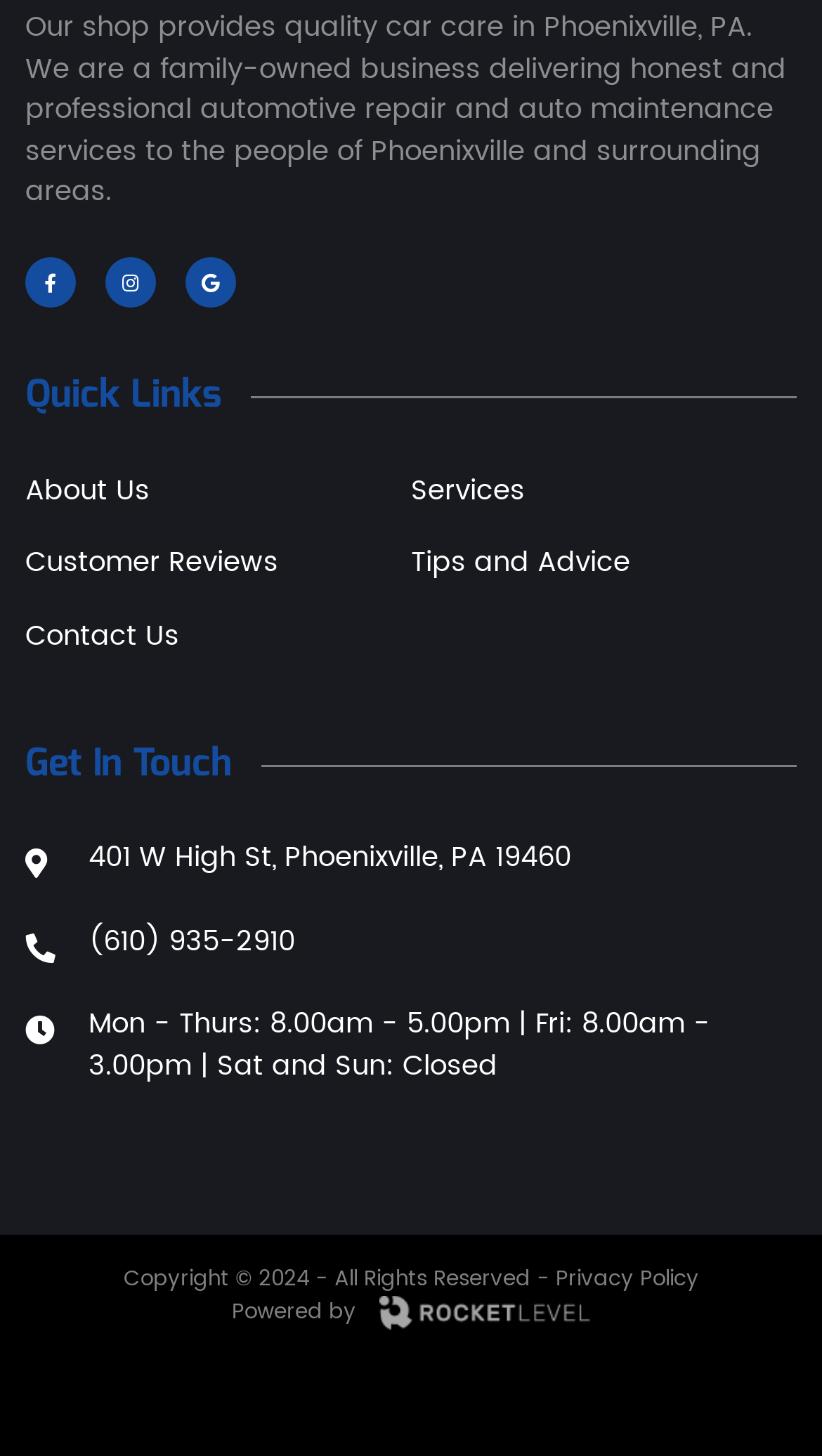Find the bounding box coordinates corresponding to the UI element with the description: "Joshua Beckman". The coordinates should be formatted as [left, top, right, bottom], with values as floats between 0 and 1.

None